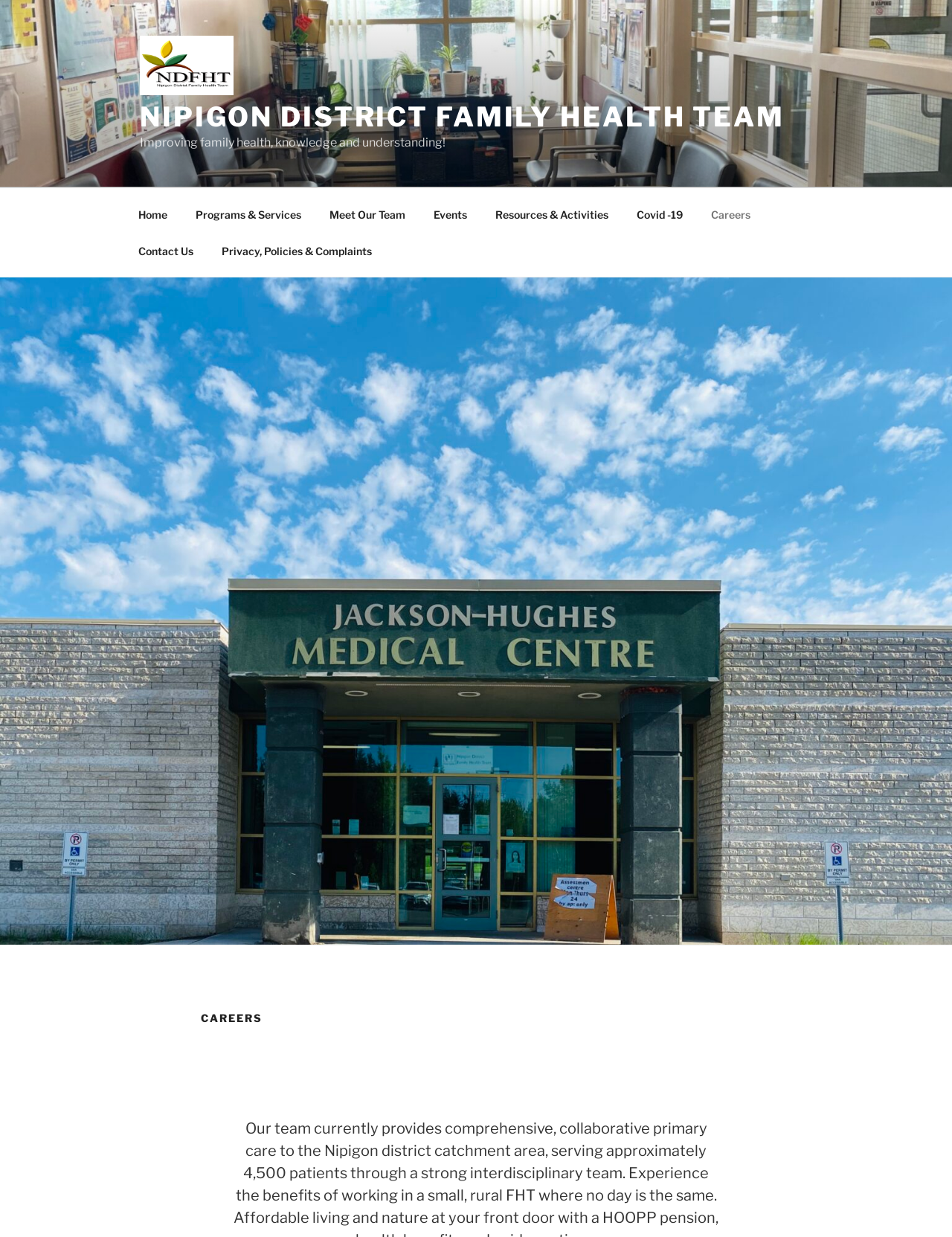Is there a search function on the webpage?
Carefully examine the image and provide a detailed answer to the question.

I did not find any search input field or search button on the webpage, which suggests that there is no search function available.